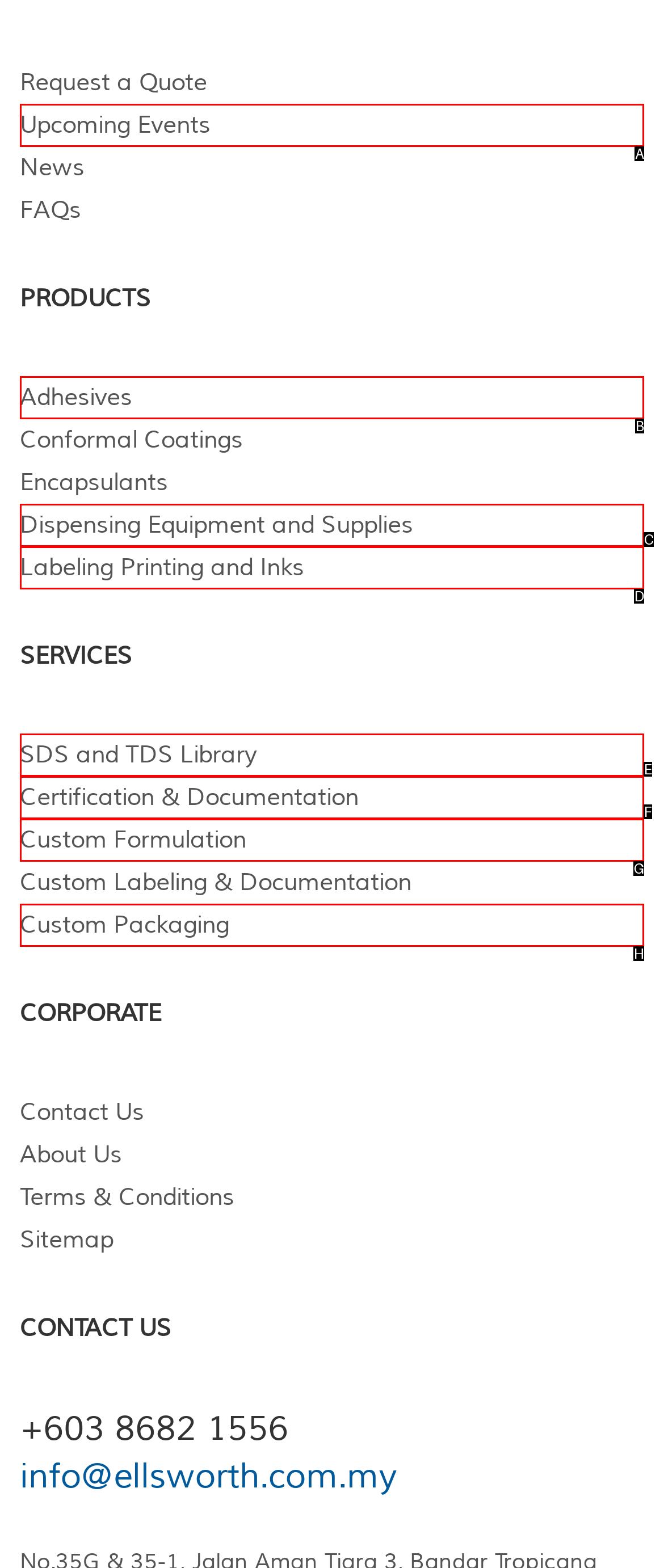Choose the option that aligns with the description: Upcoming Events
Respond with the letter of the chosen option directly.

A